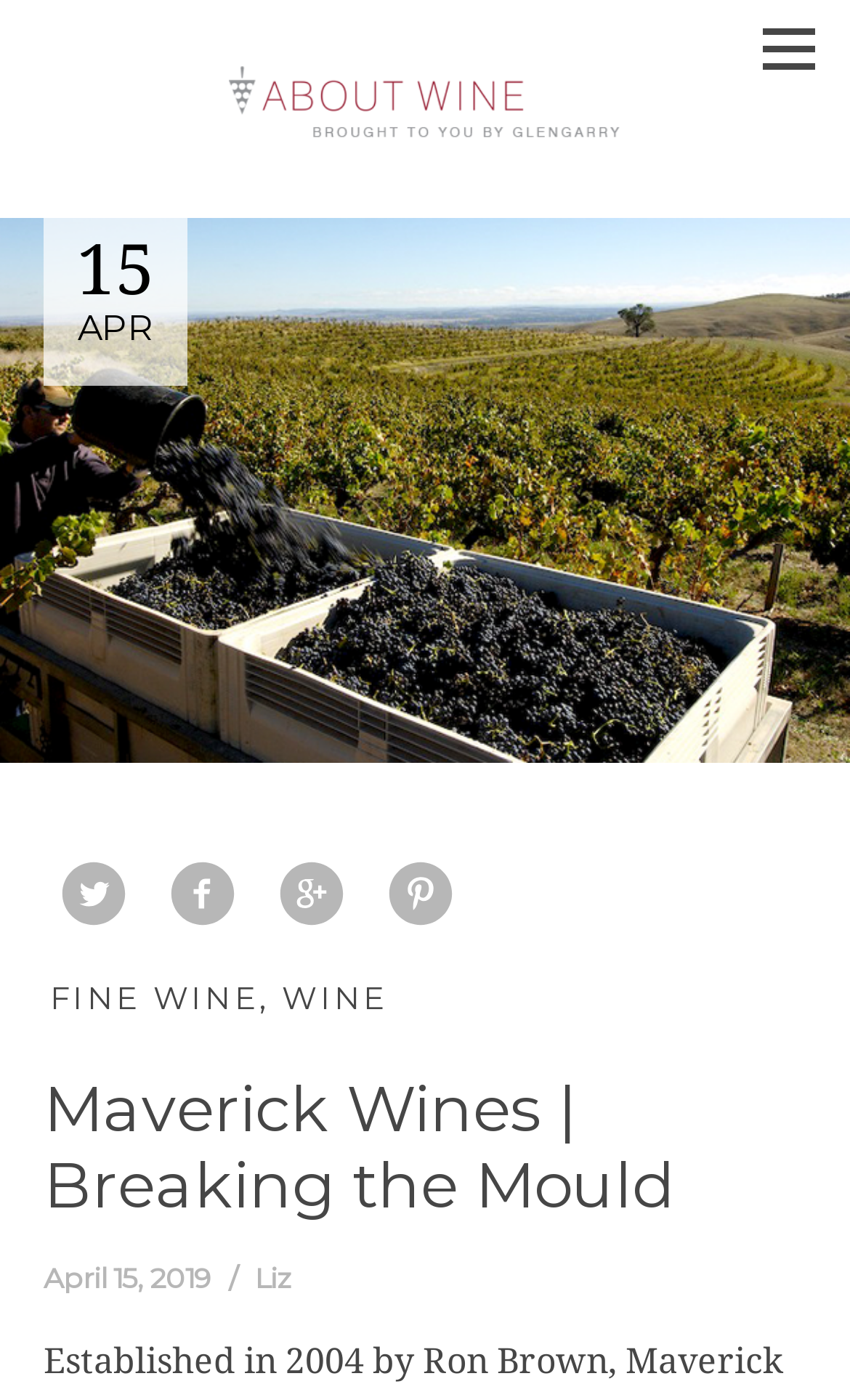Please reply with a single word or brief phrase to the question: 
What is the author of the latest article?

Liz